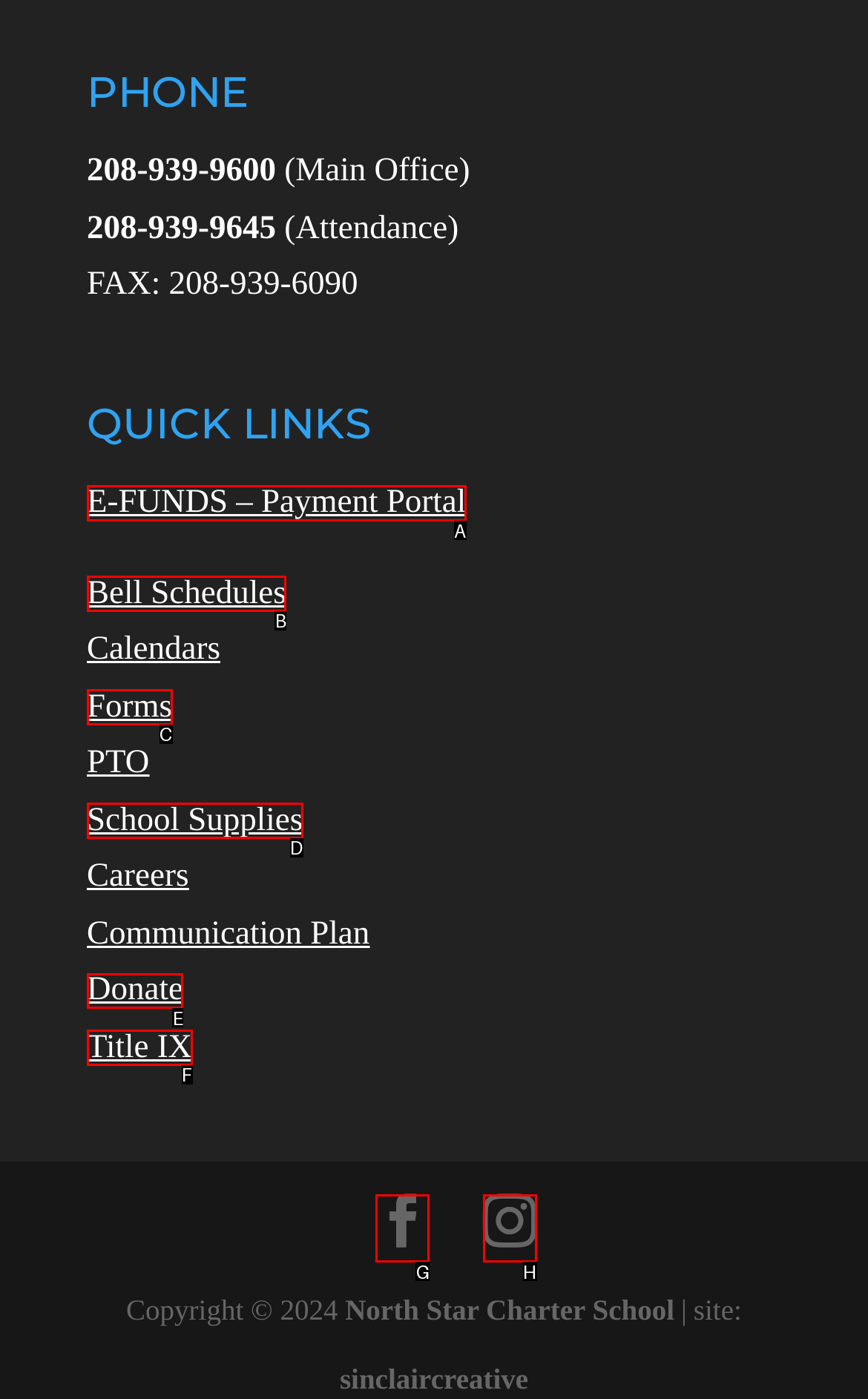Identify the appropriate choice to fulfill this task: Donate to the school
Respond with the letter corresponding to the correct option.

E